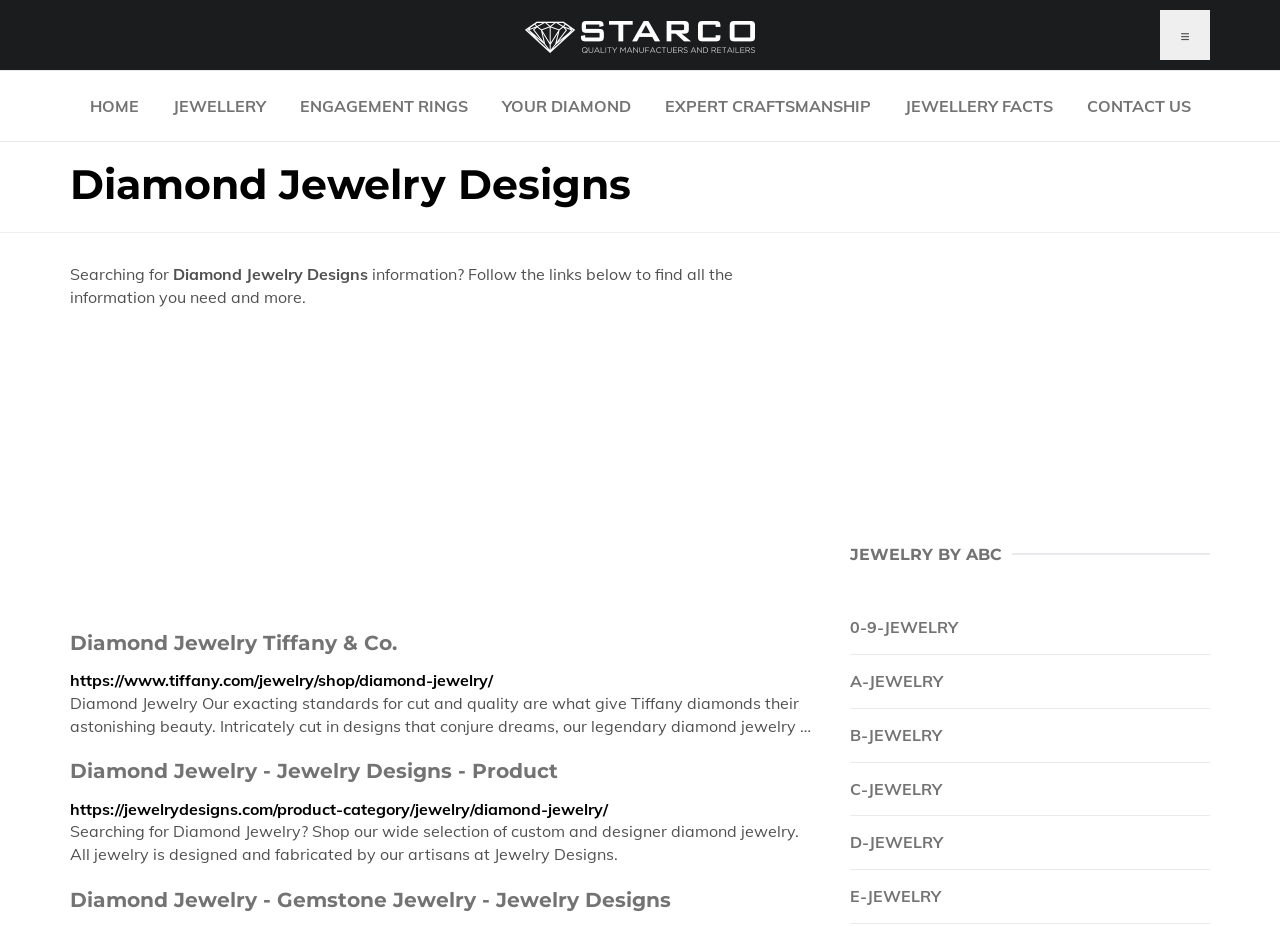Identify the bounding box coordinates for the UI element described as: "aria-label="Advertisement" name="aswift_2" title="Advertisement"". The coordinates should be provided as four floats between 0 and 1: [left, top, right, bottom].

[0.664, 0.284, 0.945, 0.587]